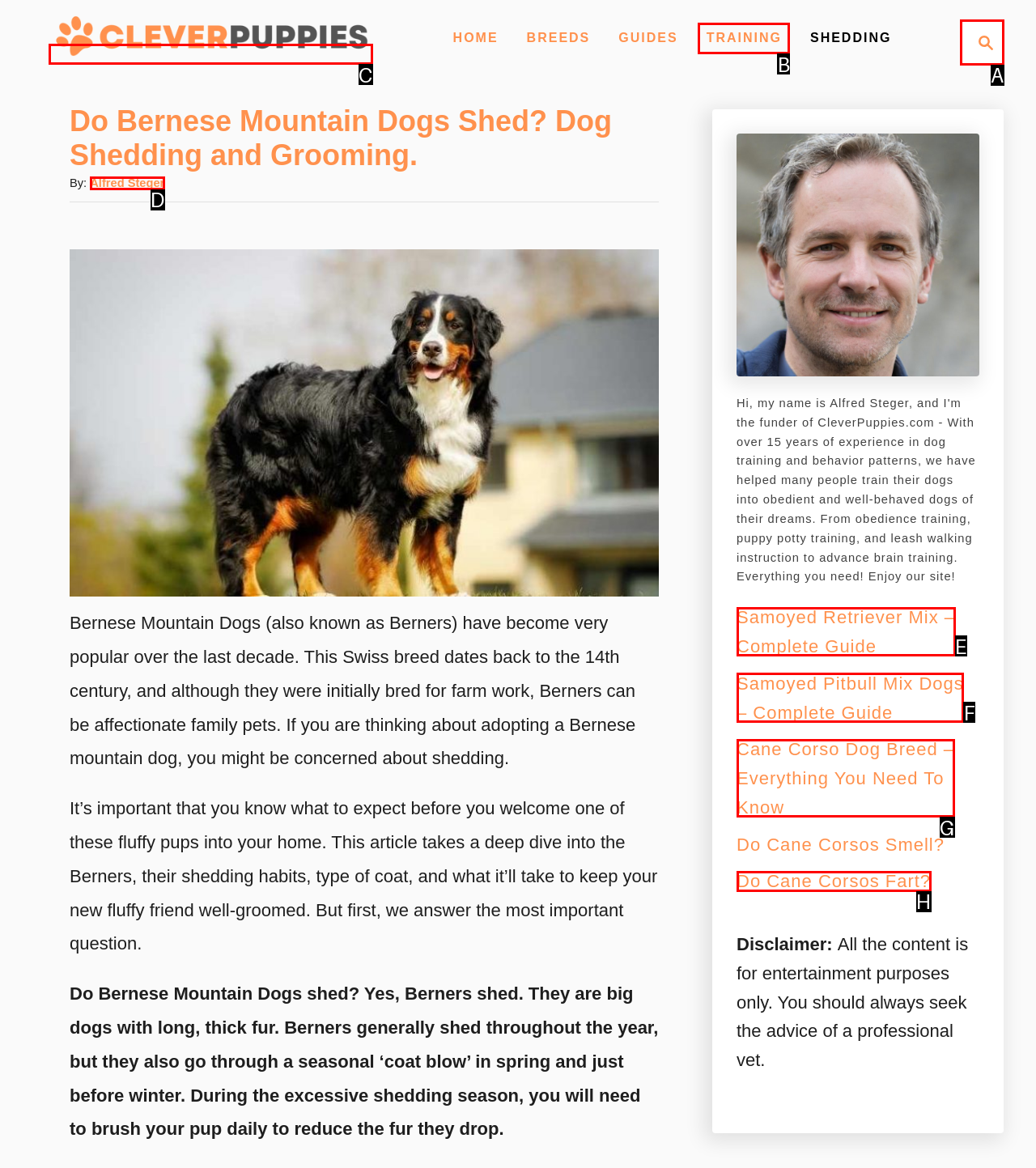Determine the HTML element to click for the instruction: Read the article about Samoyed Retriever Mix.
Answer with the letter corresponding to the correct choice from the provided options.

E